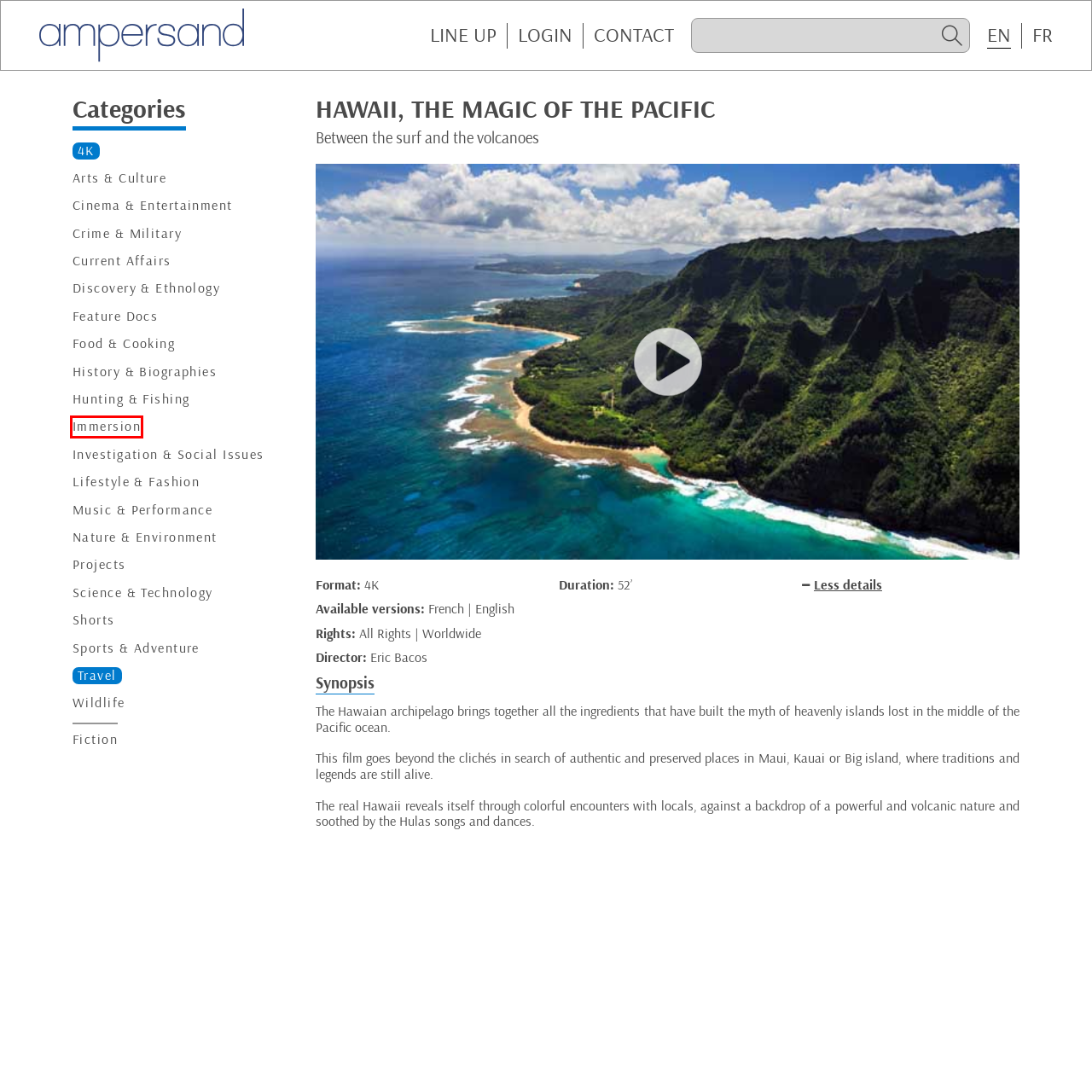Look at the screenshot of the webpage and find the element within the red bounding box. Choose the webpage description that best fits the new webpage that will appear after clicking the element. Here are the candidates:
A. Projets
B. Immersion
C. Découverte & Ethnologie
D. Musique & Performance
E. Programmes Courts
F. Nature & Environnement
G. Current Affairs
H. Sport & Aventure

B